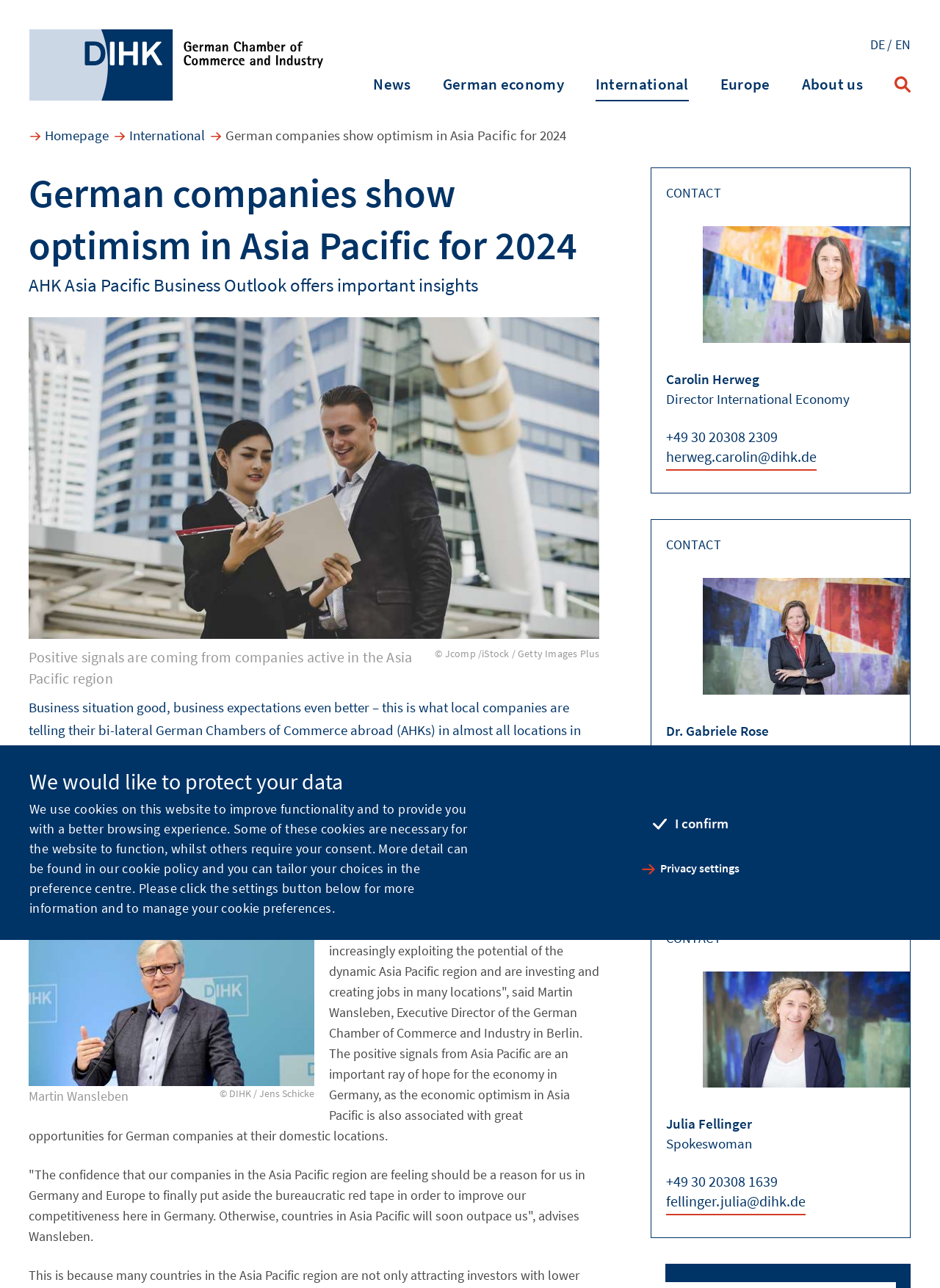Please identify the bounding box coordinates of the element that needs to be clicked to execute the following command: "Switch to English language". Provide the bounding box using four float numbers between 0 and 1, formatted as [left, top, right, bottom].

[0.944, 0.028, 0.969, 0.041]